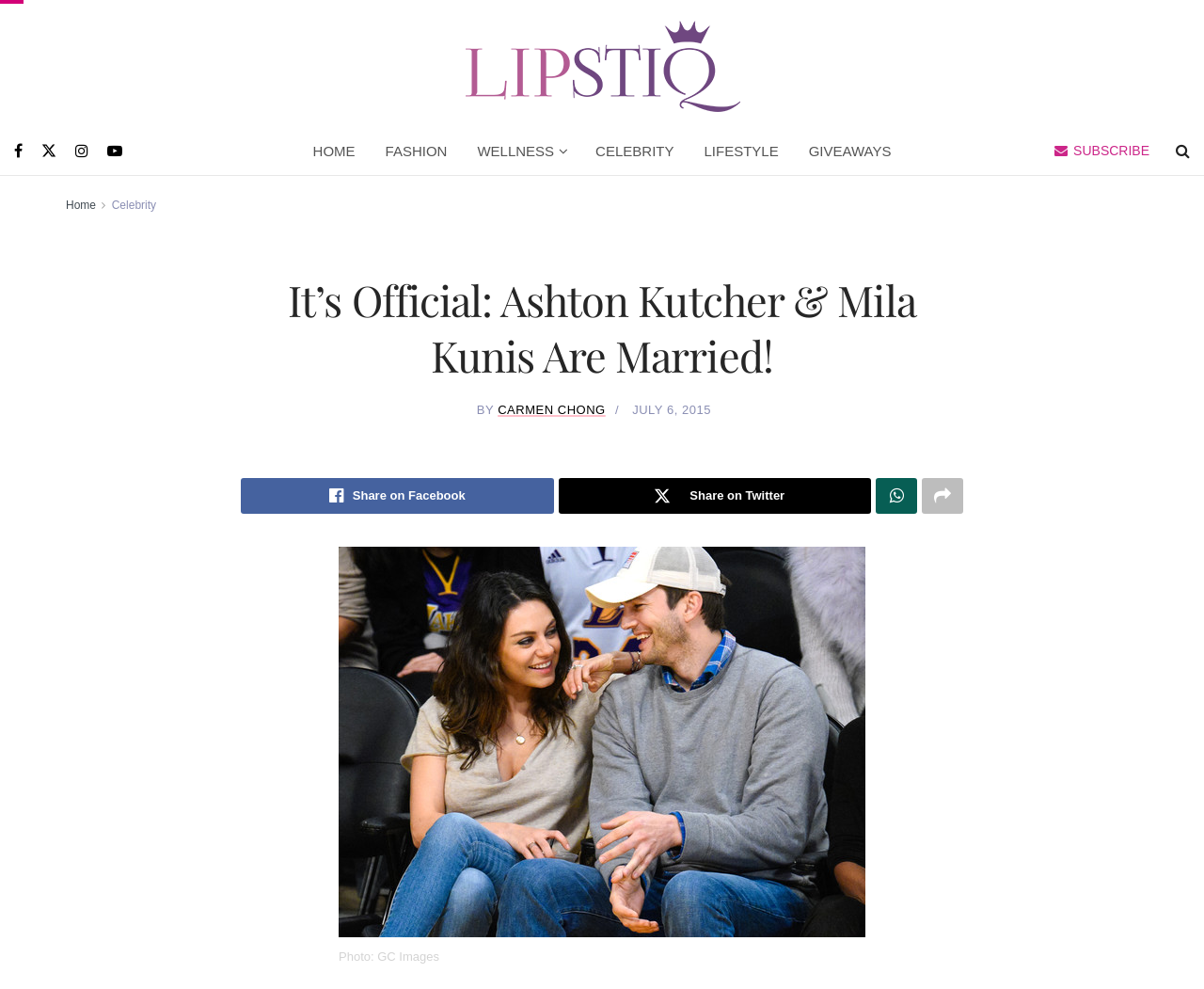Can you find the bounding box coordinates for the element that needs to be clicked to execute this instruction: "Share on Facebook"? The coordinates should be given as four float numbers between 0 and 1, i.e., [left, top, right, bottom].

[0.2, 0.483, 0.46, 0.519]